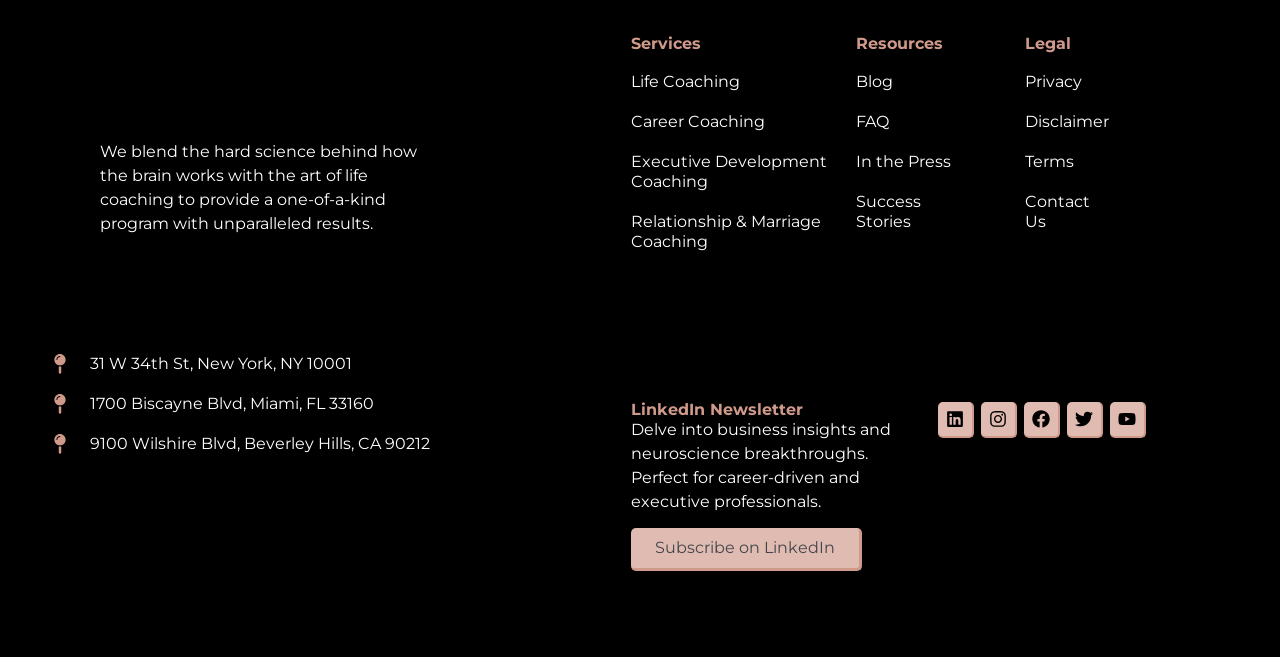How many coaching services are offered?
Offer a detailed and full explanation in response to the question.

The coaching services are listed under the 'Services' heading, which includes 'Life Coaching', 'Career Coaching', 'Executive Development Coaching', and 'Relationship & Marriage Coaching'. Therefore, there are 4 coaching services offered.